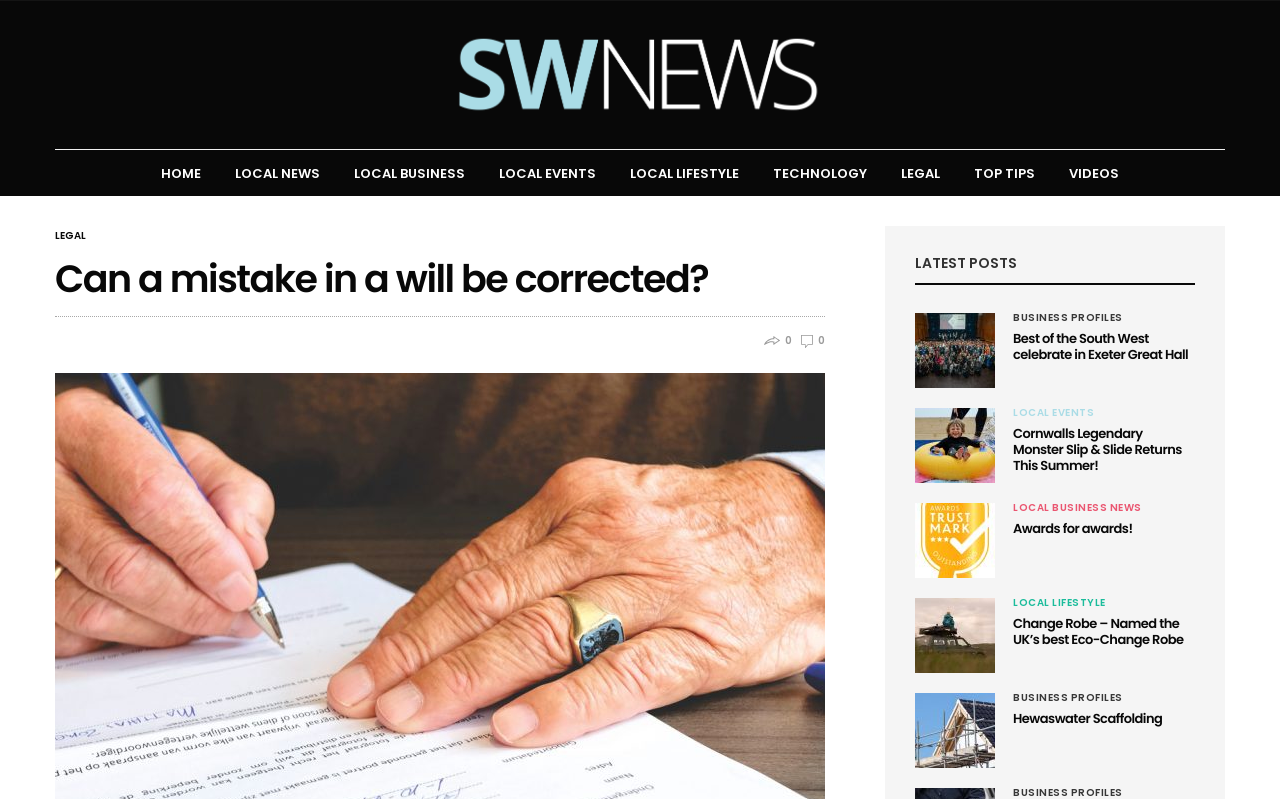Detail the various sections and features of the webpage.

The webpage appears to be a news website focused on local news, business, and lifestyle in Devon and Cornwall. At the top, there is a header section with a logo and a navigation menu featuring links to various categories such as "HOME", "LOCAL NEWS", "LOCAL BUSINESS", "LOCAL EVENTS", "LOCAL LIFESTYLE", "TECHNOLOGY", "LEGAL", and "TOP TIPS".

Below the header, there is a prominent heading that reads "Can a mistake in a will be corrected?" which seems to be the main topic of the webpage. To the right of the heading, there is a small image.

The main content of the webpage is divided into four sections, each featuring a news article with a heading, a brief summary, and an image. The articles are arranged in a vertical column, with the most recent article at the top. The headings of the articles are "Best of the South West celebrate in Exeter Great Hall", "Cornwalls Legendary Monster Slip & Slide Returns This Summer!", "Awards for awards!", and "Hewaswater Scaffolding".

Each article has a figure with an image and a link to the full article. The images are positioned to the left of the article summaries, and the links to the full articles are positioned below the summaries. The articles are categorized under different topics such as "LOCAL EVENTS", "LOCAL BUSINESS NEWS", and "LOCAL LIFESTYLE", which are indicated by links above each article.

To the right of the main content, there is a section with a heading "LATEST POSTS" that lists the same articles as the main content, but in a more concise format.